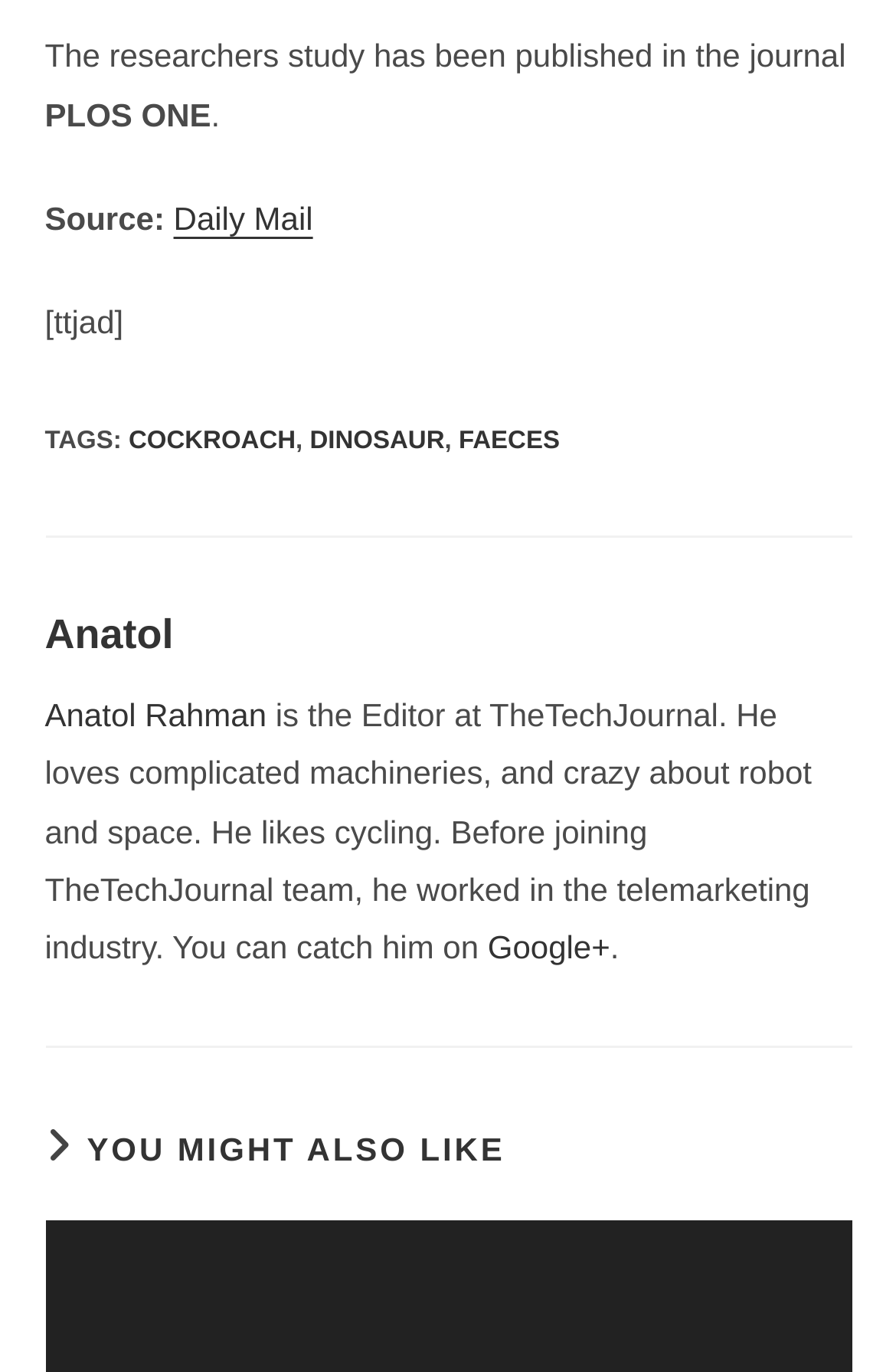What is the name of the journal?
By examining the image, provide a one-word or phrase answer.

PLOS ONE